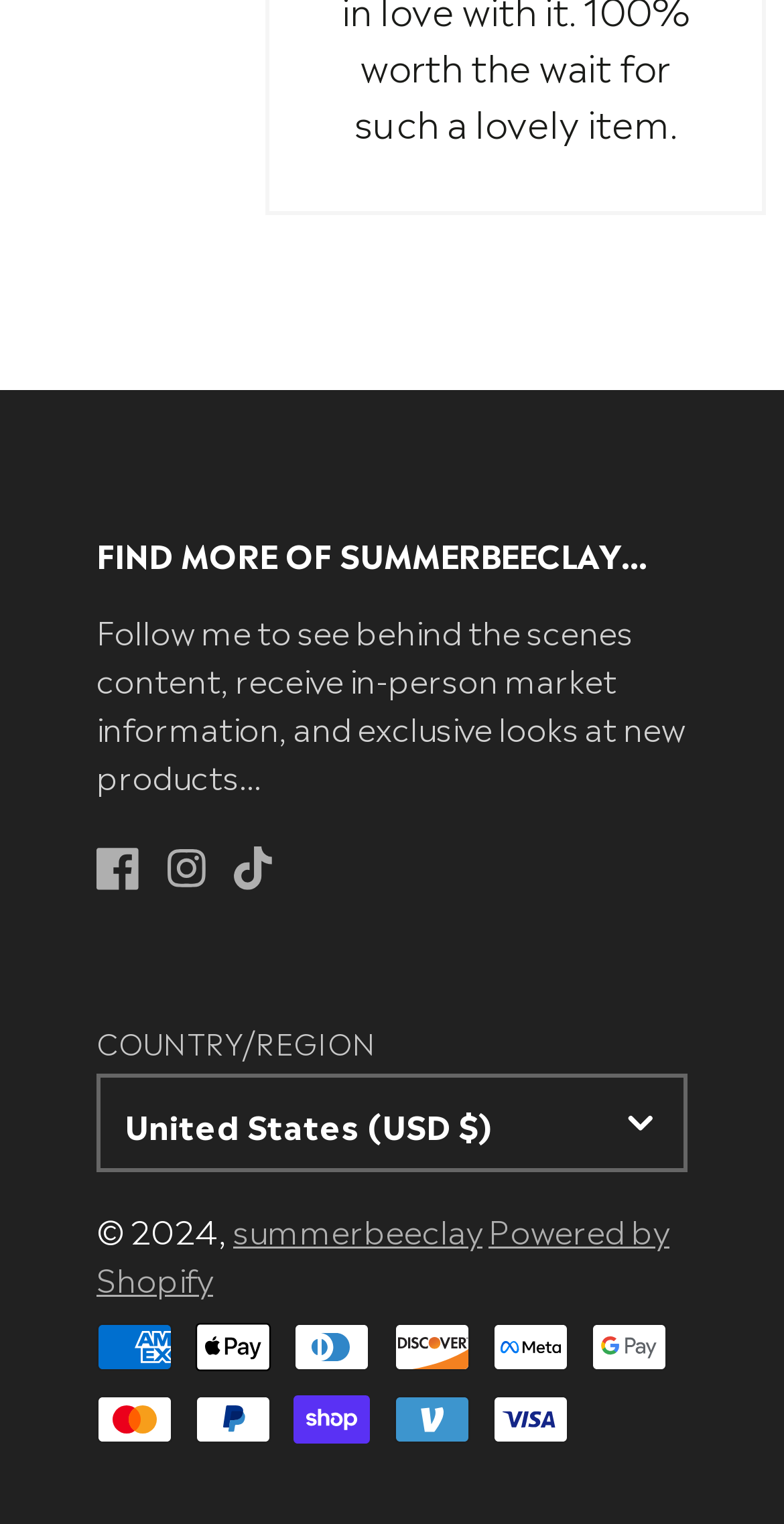What is the platform used to power the website? Based on the image, give a response in one word or a short phrase.

Shopify